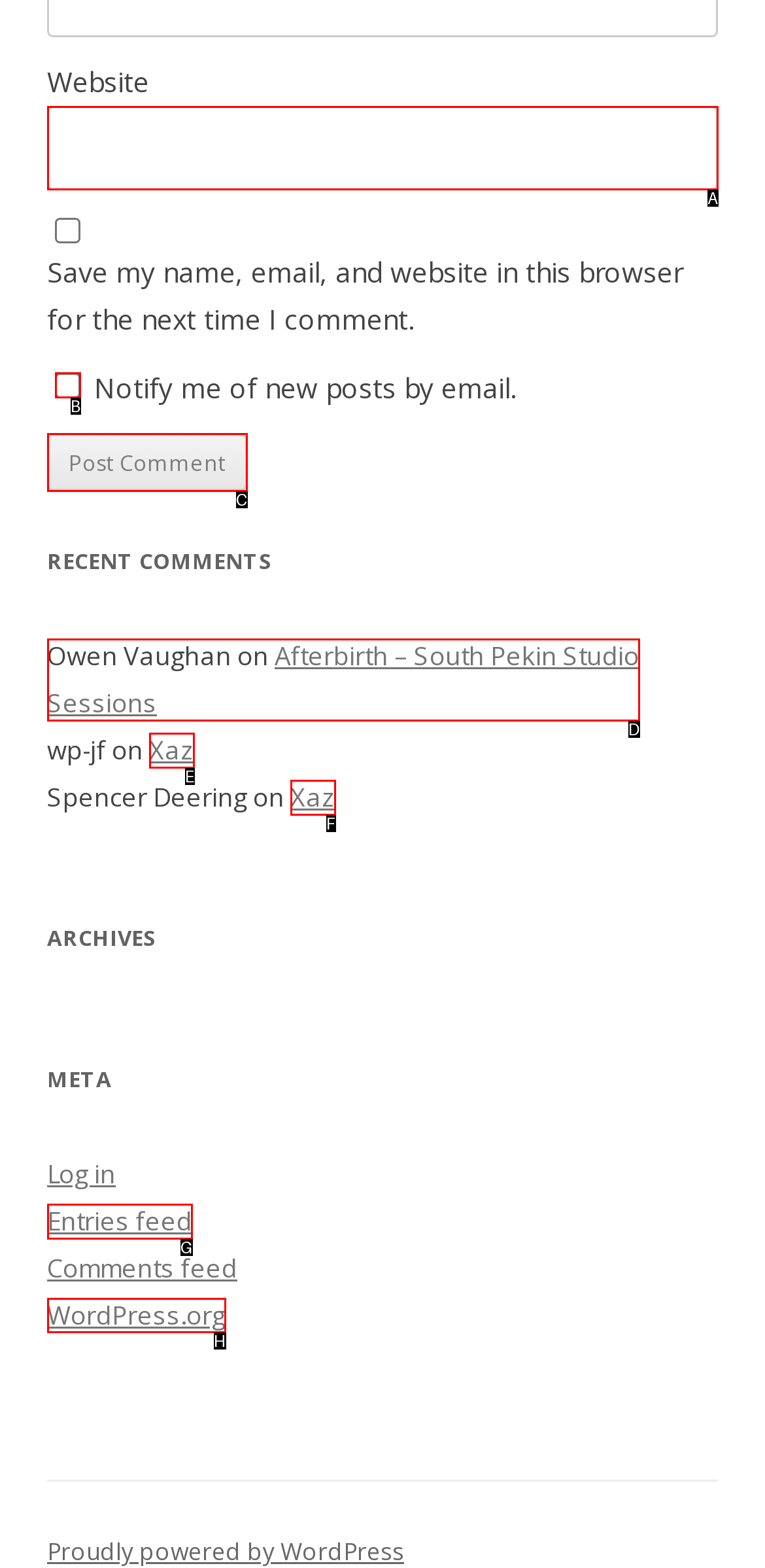Given the task: View WordPress.org, tell me which HTML element to click on.
Answer with the letter of the correct option from the given choices.

H